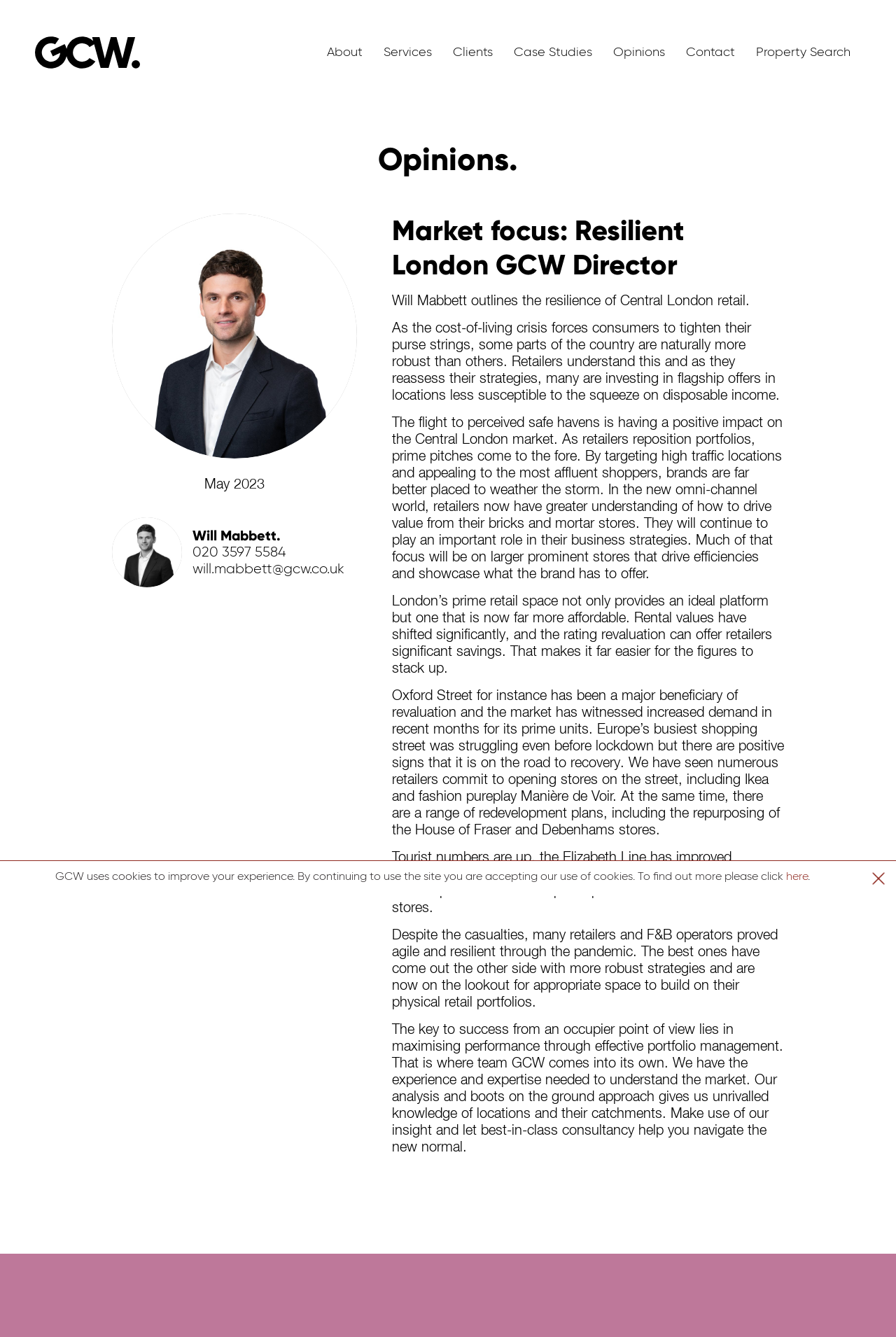Please specify the bounding box coordinates of the clickable region necessary for completing the following instruction: "Go back". The coordinates must consist of four float numbers between 0 and 1, i.e., [left, top, right, bottom].

[0.527, 0.885, 0.629, 0.912]